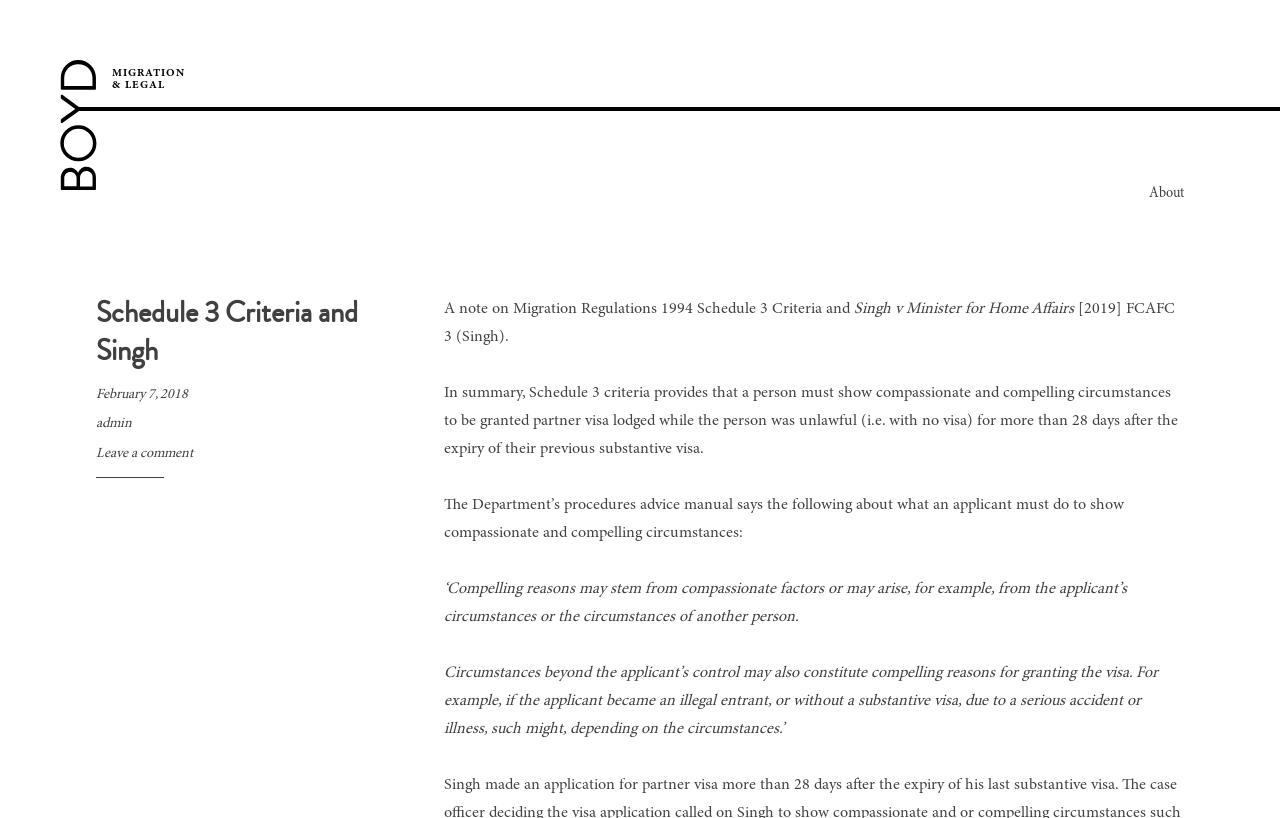Using floating point numbers between 0 and 1, provide the bounding box coordinates in the format (top-left x, top-left y, bottom-right x, bottom-right y). Locate the UI element described here: Home

None